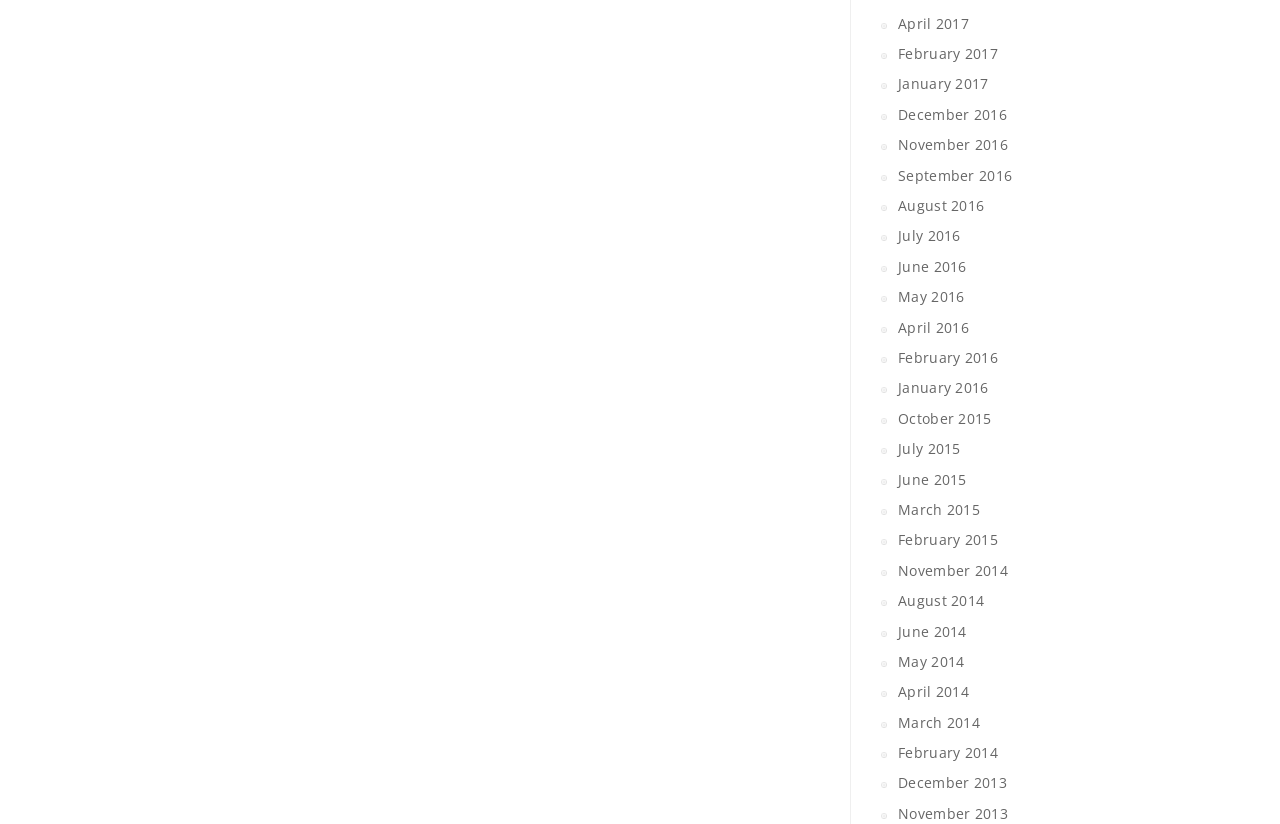Determine the bounding box coordinates of the target area to click to execute the following instruction: "view November 2014."

[0.702, 0.681, 0.787, 0.704]